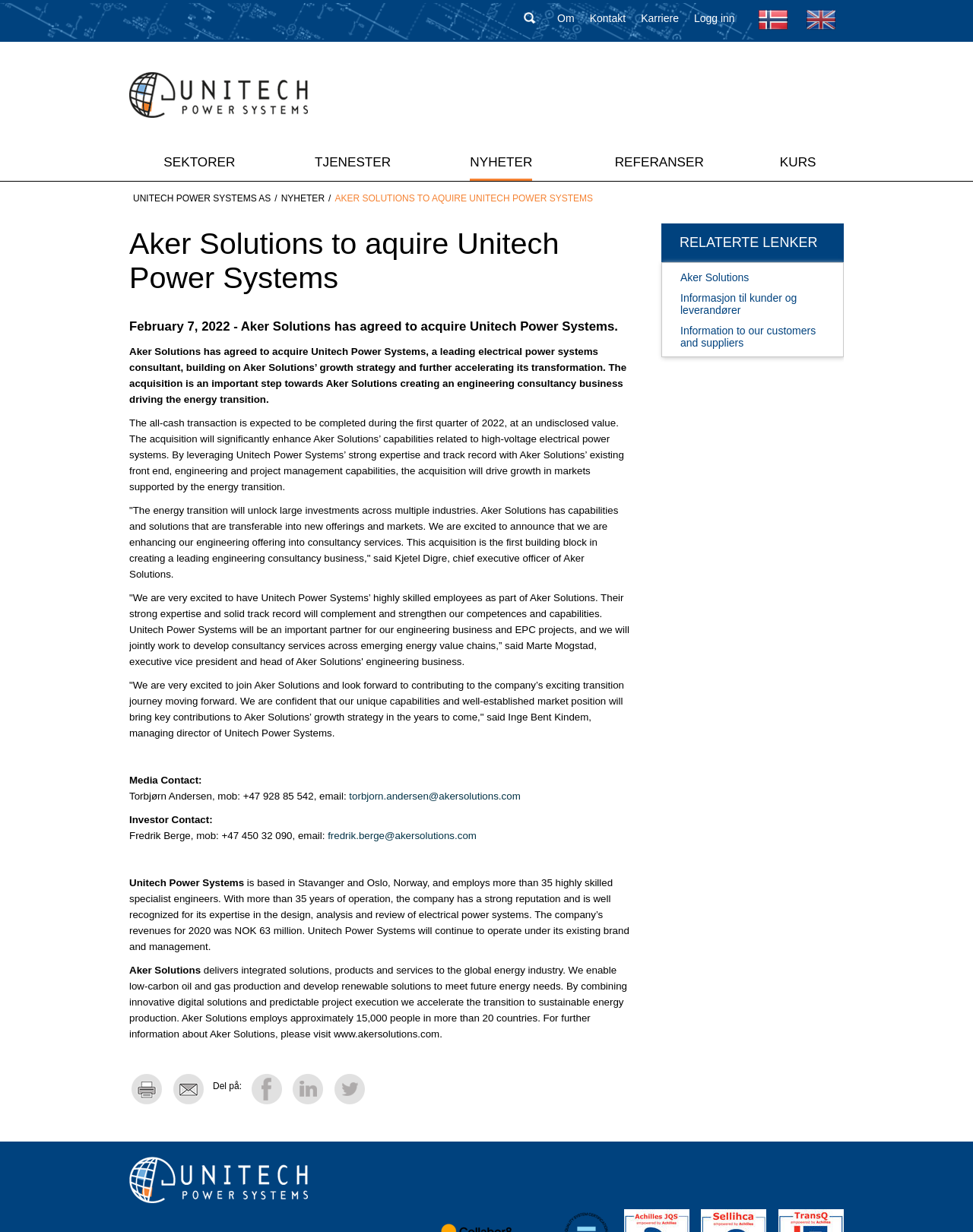Find and indicate the bounding box coordinates of the region you should select to follow the given instruction: "Click the logo".

[0.133, 0.089, 0.316, 0.097]